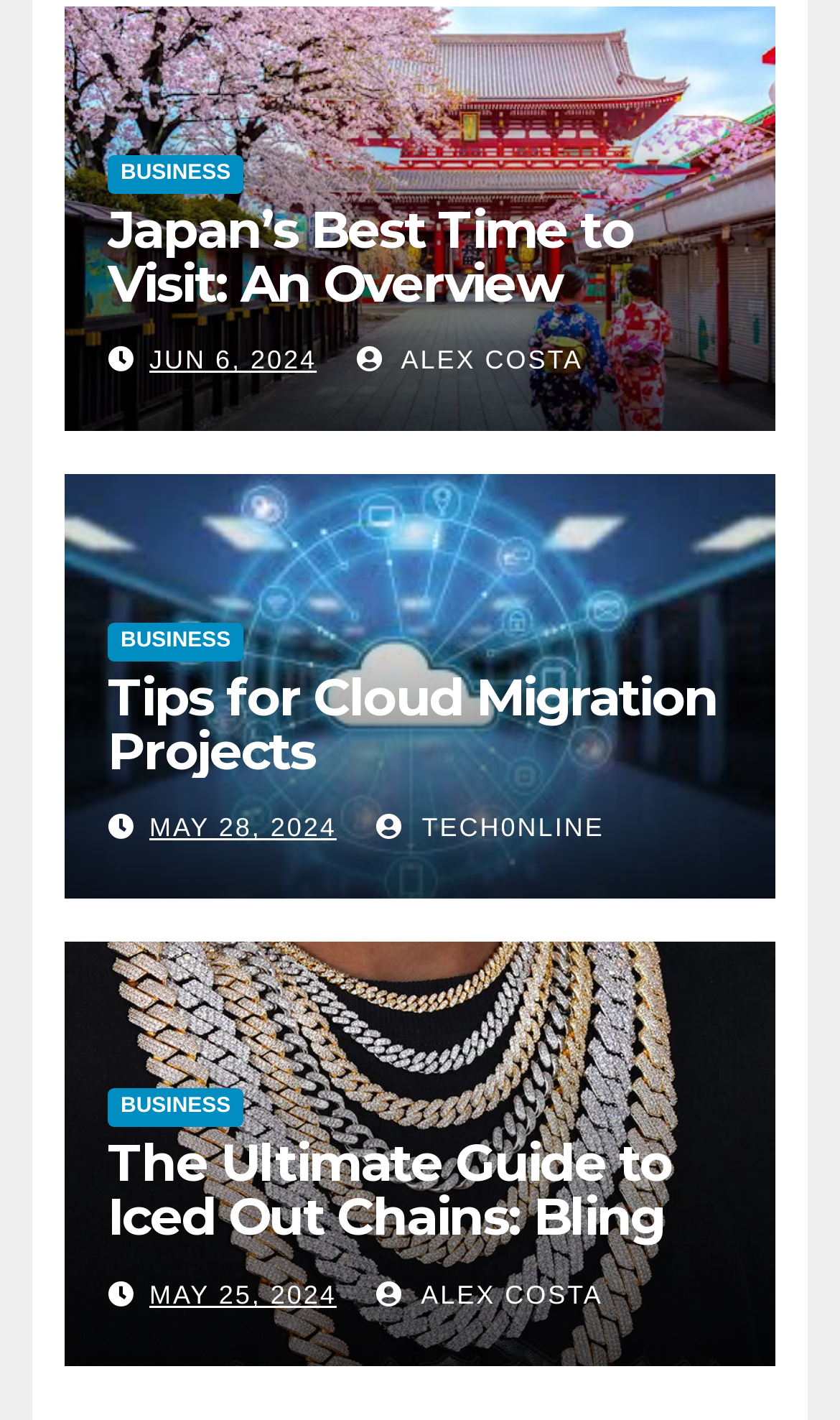Determine the bounding box coordinates of the UI element described below. Use the format (top-left x, top-left y, bottom-right x, bottom-right y) with floating point numbers between 0 and 1: Top

None